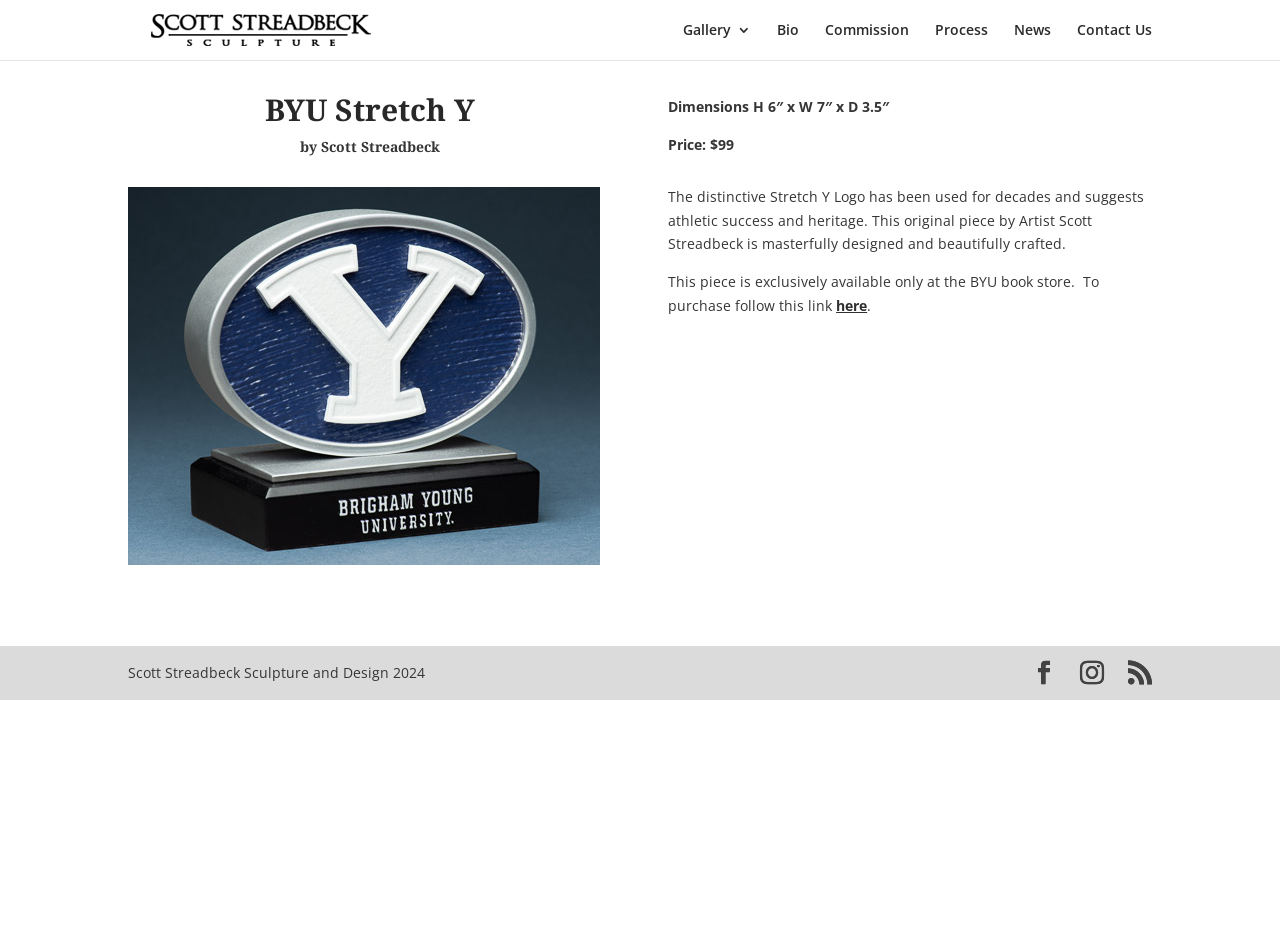Create a detailed narrative describing the layout and content of the webpage.

The webpage is about BYU Stretch Y, a sculpture by Scott Streadbeck. At the top, there is a link to "Streadbeck Sculpture" accompanied by a small image of the sculpture. Below this, there are several links to different sections of the website, including "Gallery 3", "Bio", "Commission", "Process", "News", and "Contact Us".

The main content of the page is an article about the BYU Stretch Y sculpture. It starts with a heading "BYU Stretch Y" followed by the text "by Scott Streadbeck". Below this, there is a large image of the sculpture. The image is centered on the page and takes up most of the width.

To the right of the image, there are several lines of text describing the sculpture. The first line lists the dimensions of the sculpture, "H 6″ x W 7″ x D 3.5″". The second line lists the price, "$99". The following text describes the significance of the Stretch Y logo and the craftsmanship of the sculpture. It also mentions that the piece is exclusively available at the BYU bookstore and provides a link to purchase it.

At the bottom of the page, there is a section with three social media links and a copyright notice "Scott Streadbeck Sculpture and Design 2024".